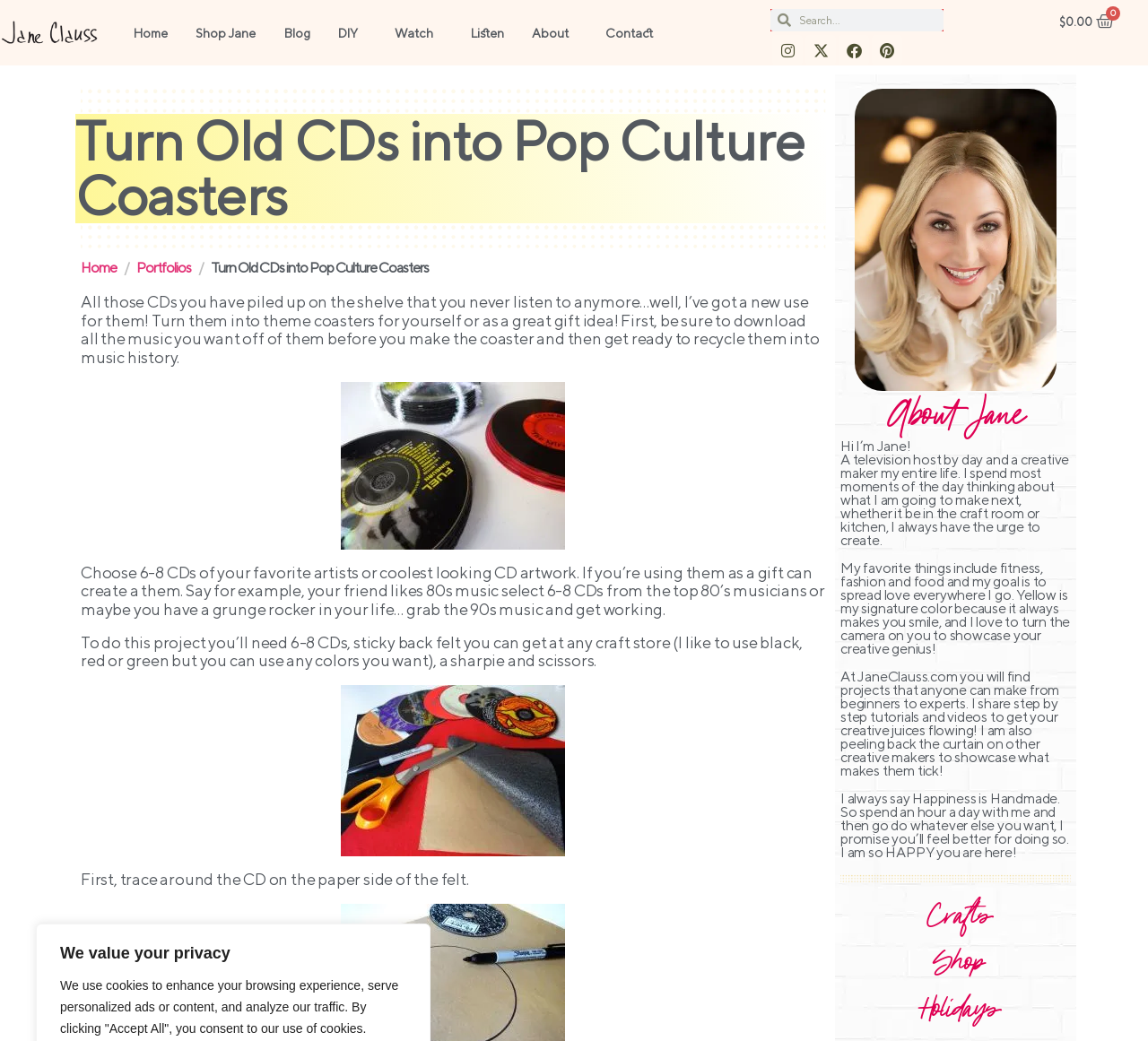What is the goal of the author's projects?
Look at the image and respond with a one-word or short-phrase answer.

To spread love